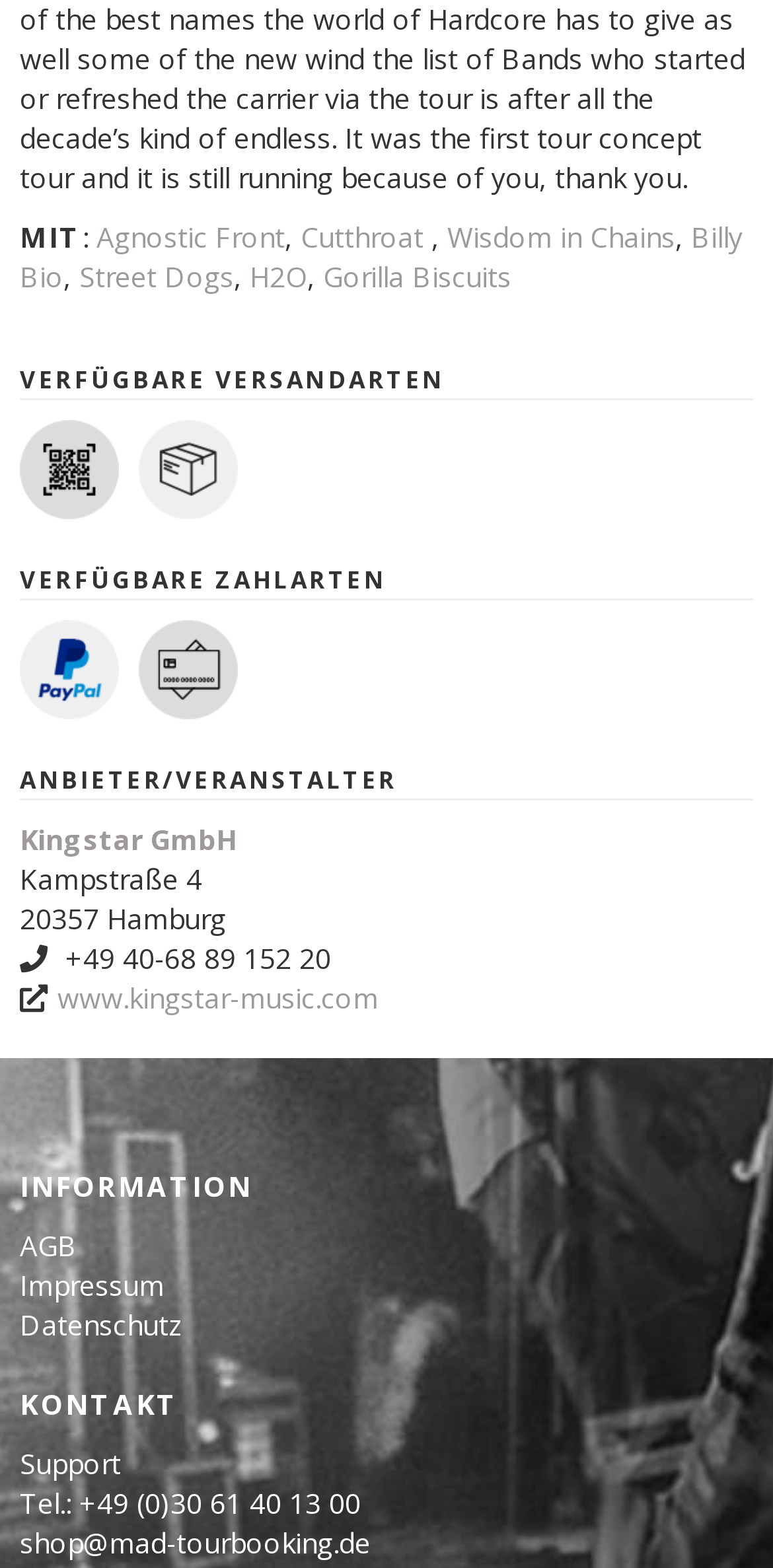Identify the bounding box coordinates of the clickable region necessary to fulfill the following instruction: "Visit Kingstar GmbH website". The bounding box coordinates should be four float numbers between 0 and 1, i.e., [left, top, right, bottom].

[0.074, 0.624, 0.49, 0.648]